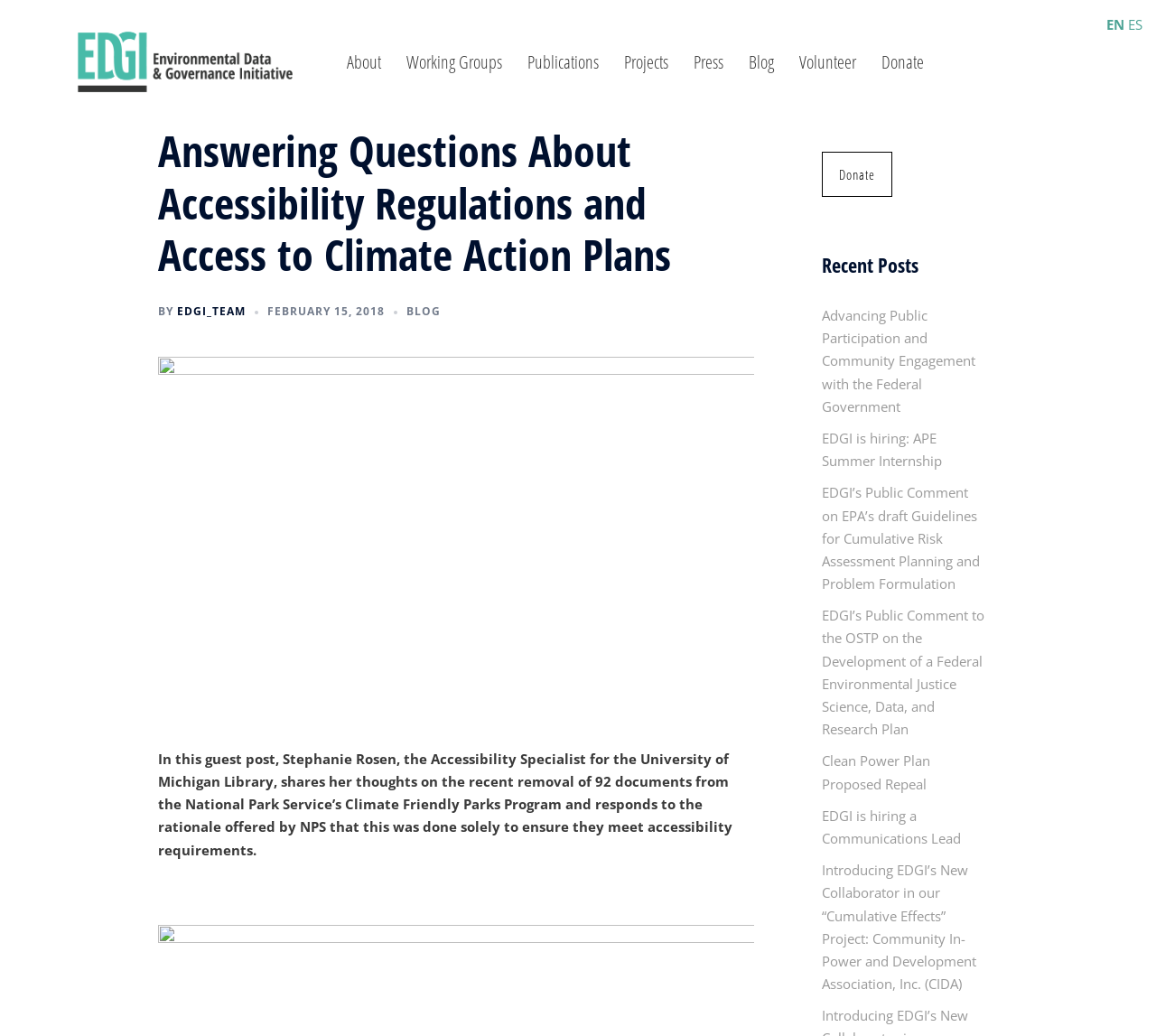Specify the bounding box coordinates of the area to click in order to follow the given instruction: "Switch to Spanish language."

[0.976, 0.015, 0.988, 0.032]